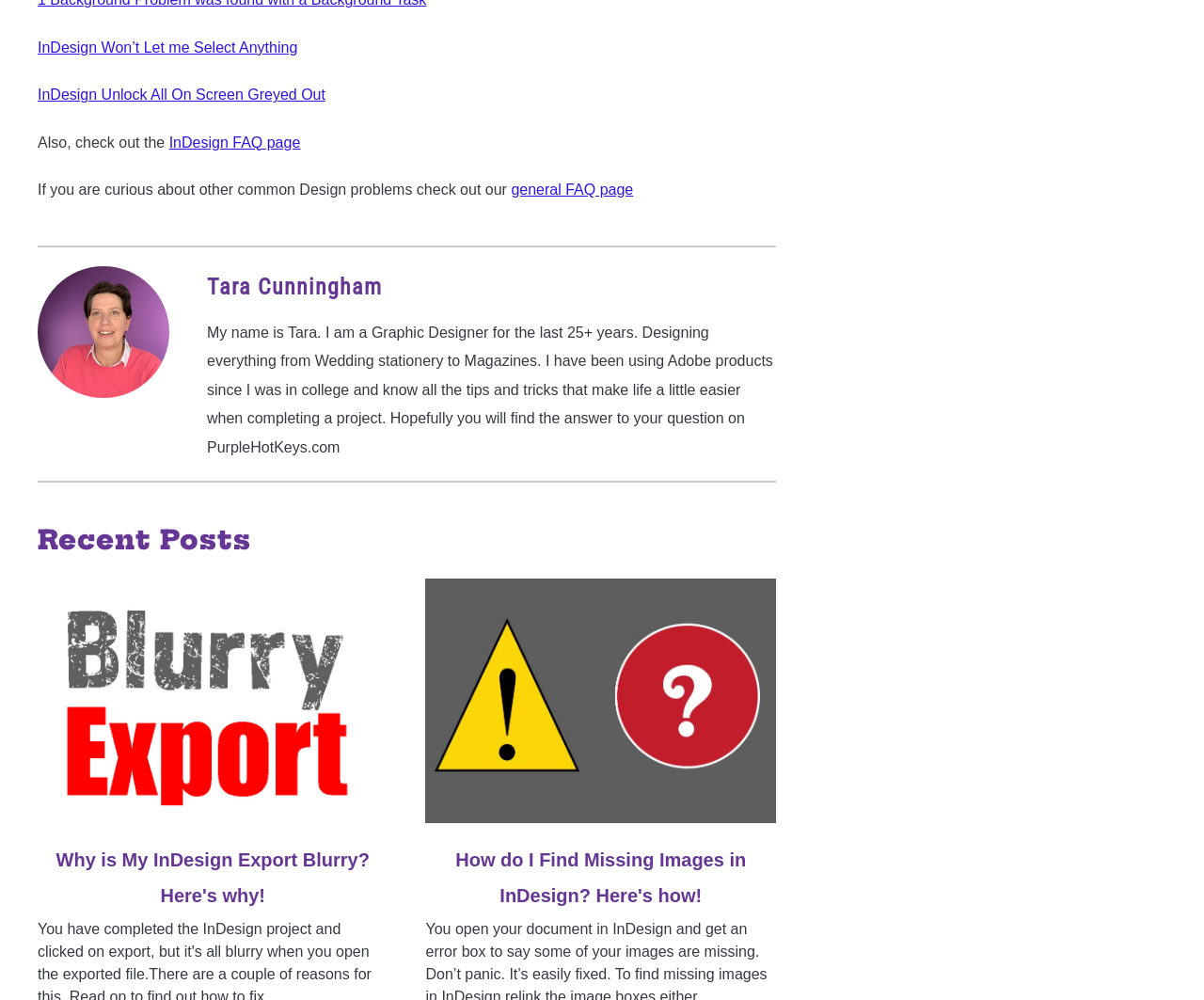Determine the bounding box coordinates for the UI element described. Format the coordinates as (top-left x, top-left y, bottom-right x, bottom-right y) and ensure all values are between 0 and 1. Element description: Tara Cunningham

[0.172, 0.274, 0.317, 0.3]